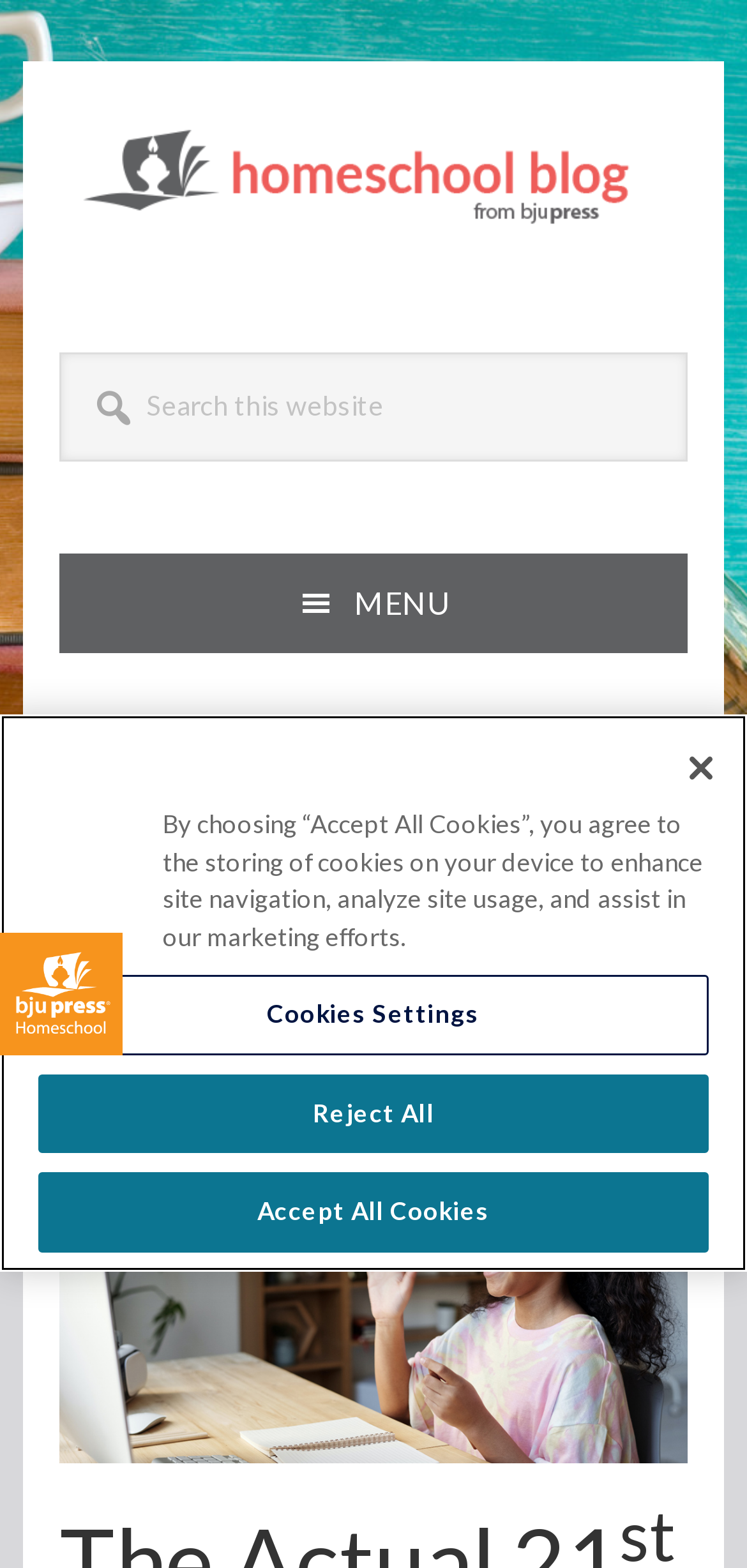What is the name of the blog?
We need a detailed and exhaustive answer to the question. Please elaborate.

The name of the blog can be found in the top navigation bar, where it is written as 'BJU PRESS BLOG'.